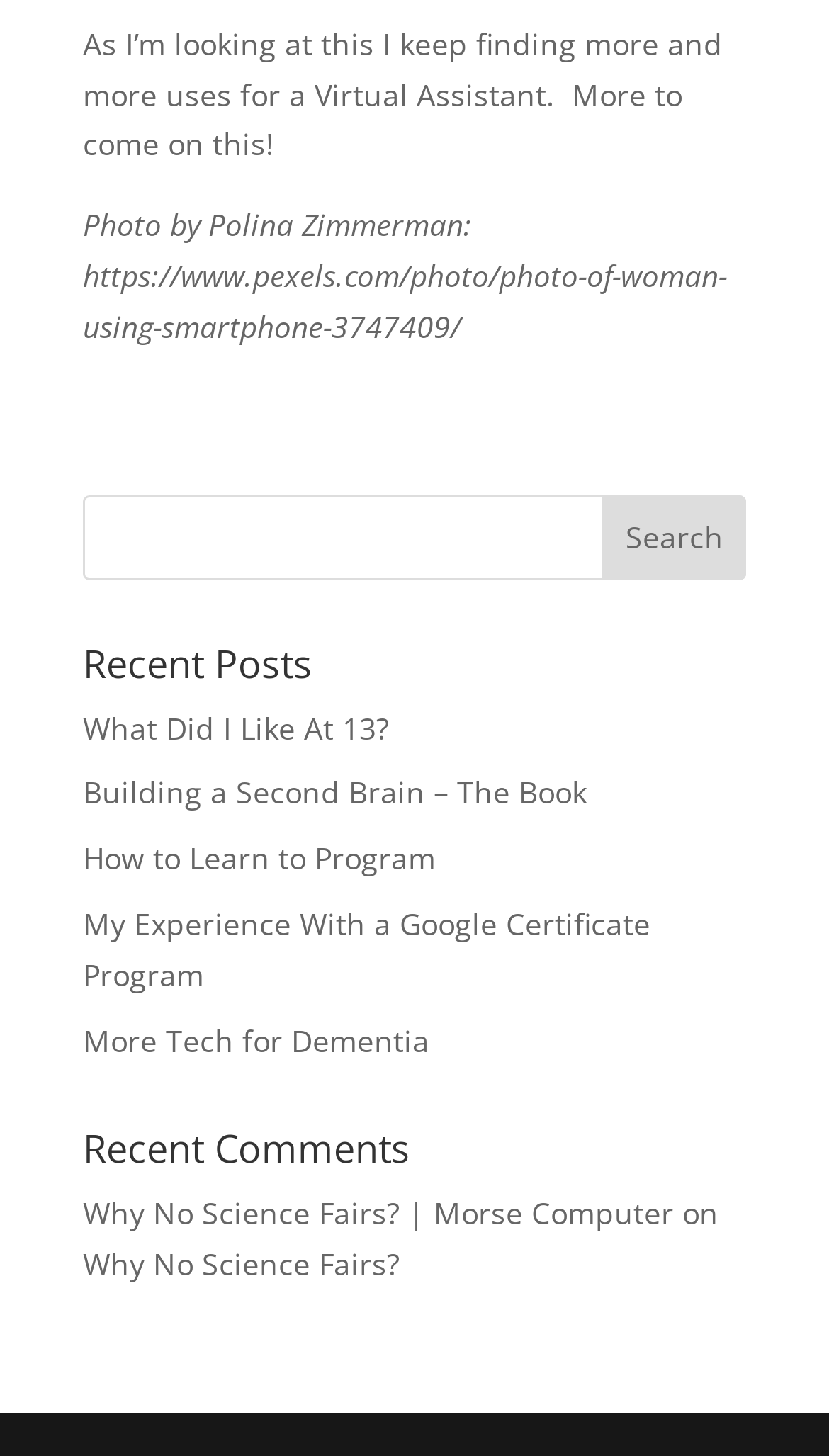Using the element description: "name="s"", determine the bounding box coordinates. The coordinates should be in the format [left, top, right, bottom], with values between 0 and 1.

[0.1, 0.34, 0.9, 0.398]